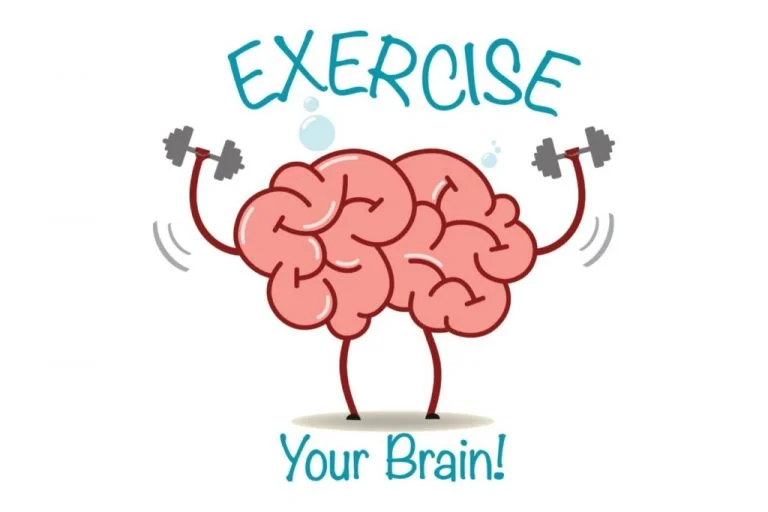Analyze the image and describe all the key elements you observe.

The image depicts a playful and vibrant illustration of a brain personified as a muscular figure, confidently lifting dumbbells. Above the brain, the words "EXERCISE" are boldly featured, emphasizing the importance of mental workouts. The phrase "Your Brain!" appears below, reinforcing the message of engaging and stimulating the mind. This whimsical art captures the essence of cognitive strength and the notion that just like physical exercise, mental training can enhance brain function and efficiency. The imagery aligns with the discussion about the brain's adaptability, noting how engaged activities, such as video games, can improve cognitive skills and responsiveness, making learning both fun and effective.